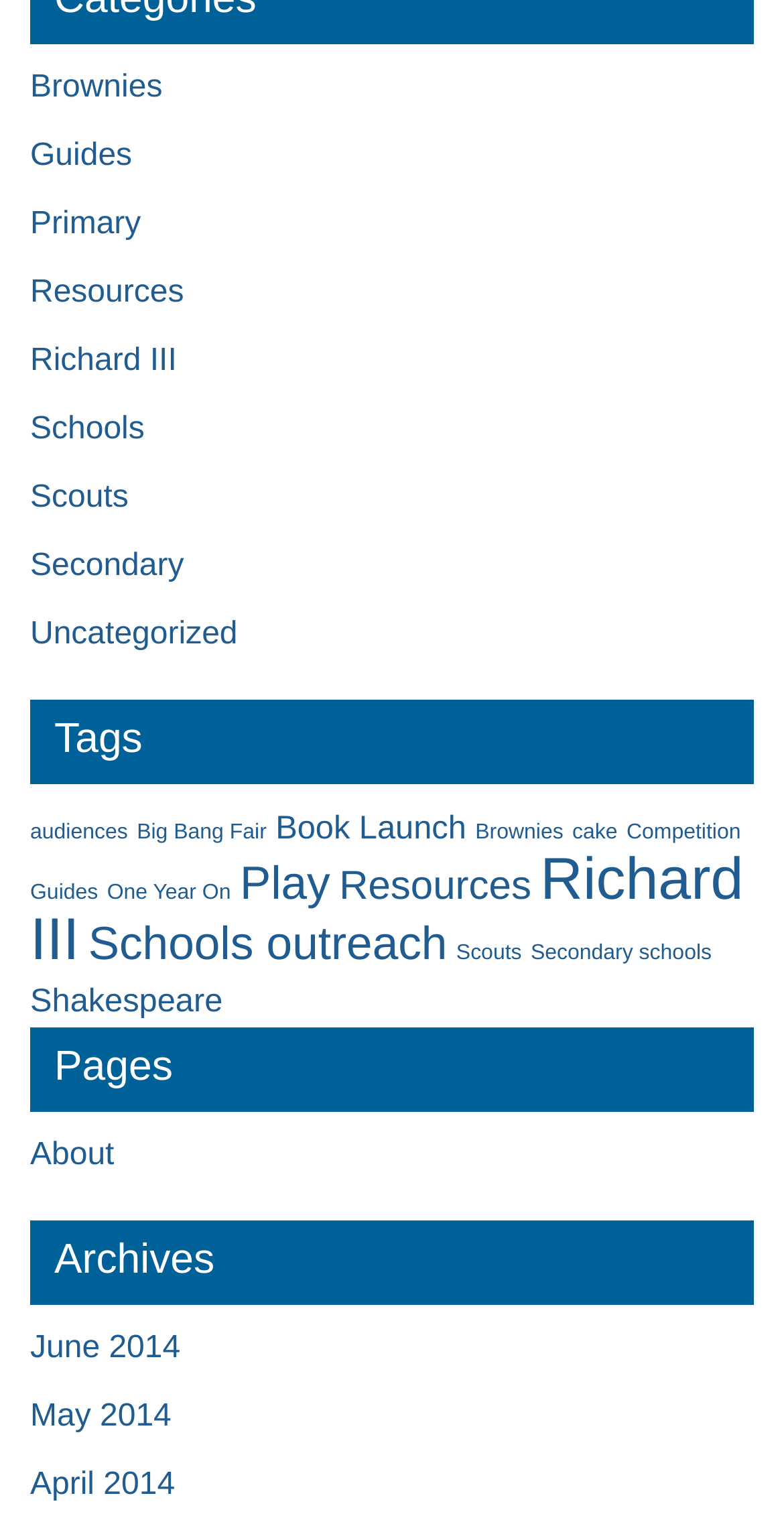Please specify the bounding box coordinates of the clickable region to carry out the following instruction: "Explore Archives". The coordinates should be four float numbers between 0 and 1, in the format [left, top, right, bottom].

[0.038, 0.806, 0.962, 0.862]